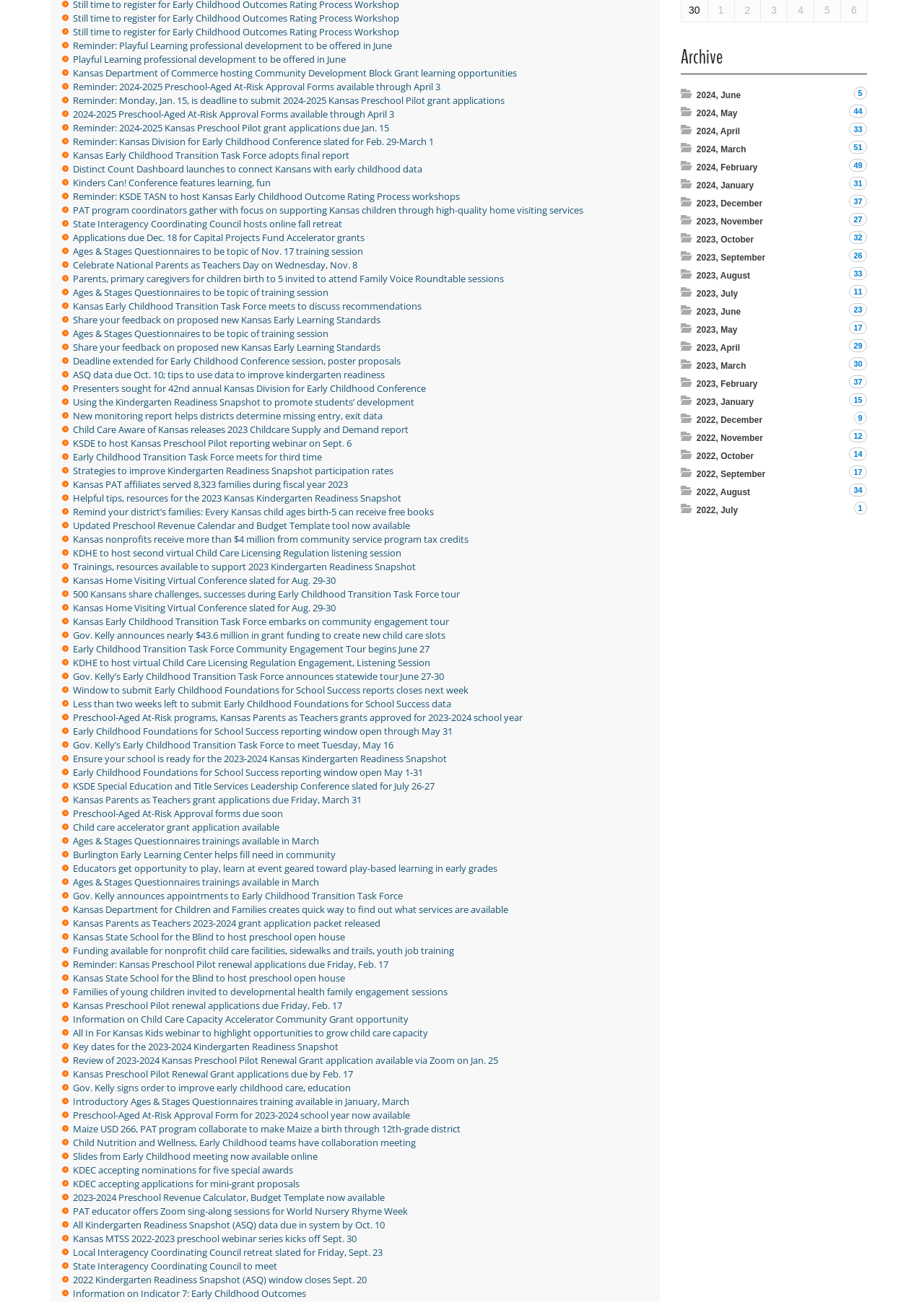Use one word or a short phrase to answer the question provided: 
What is the topic of the webpage?

Early Childhood